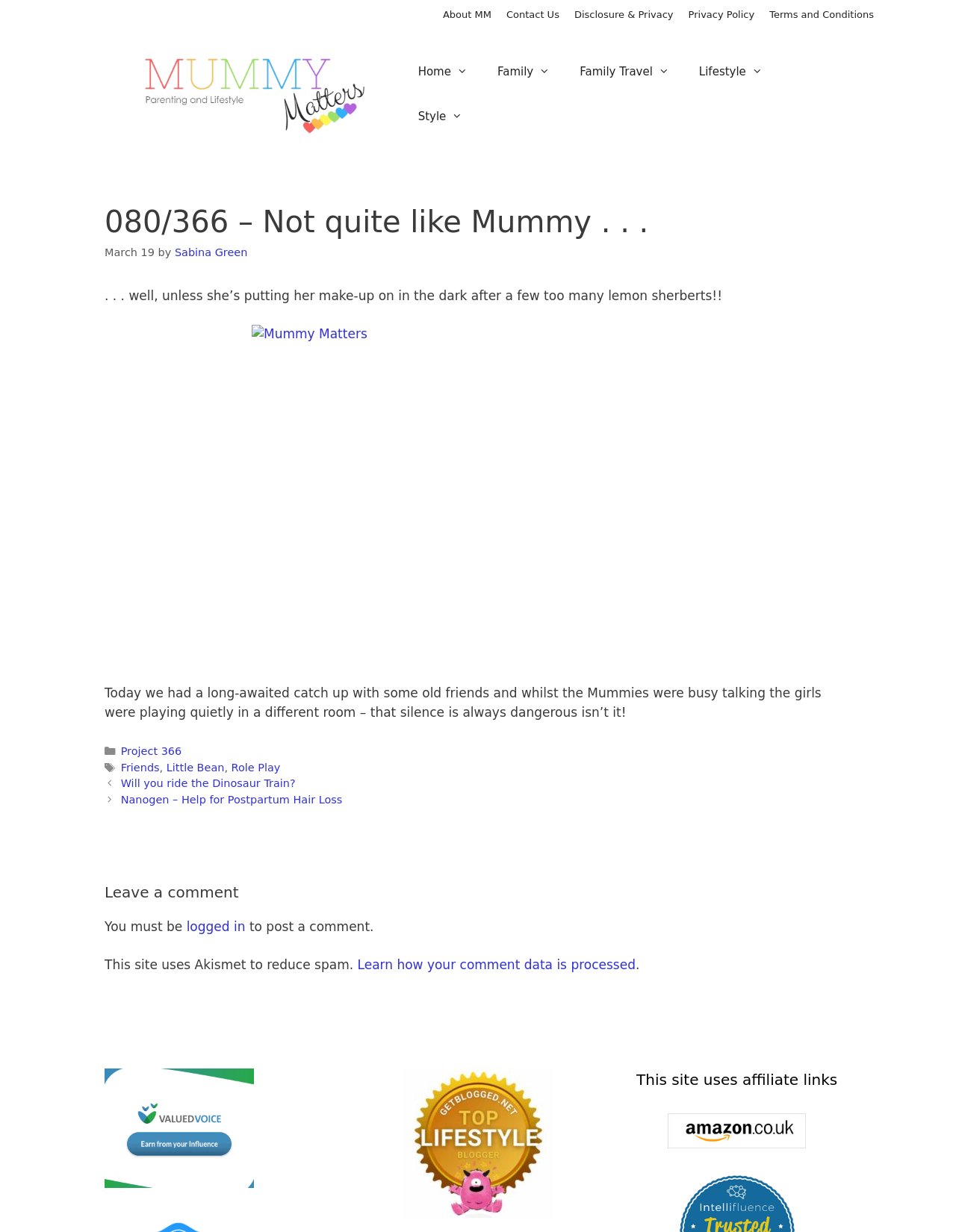Locate the bounding box coordinates of the item that should be clicked to fulfill the instruction: "Click on the 'Valued Voice' link".

[0.109, 0.954, 0.266, 0.966]